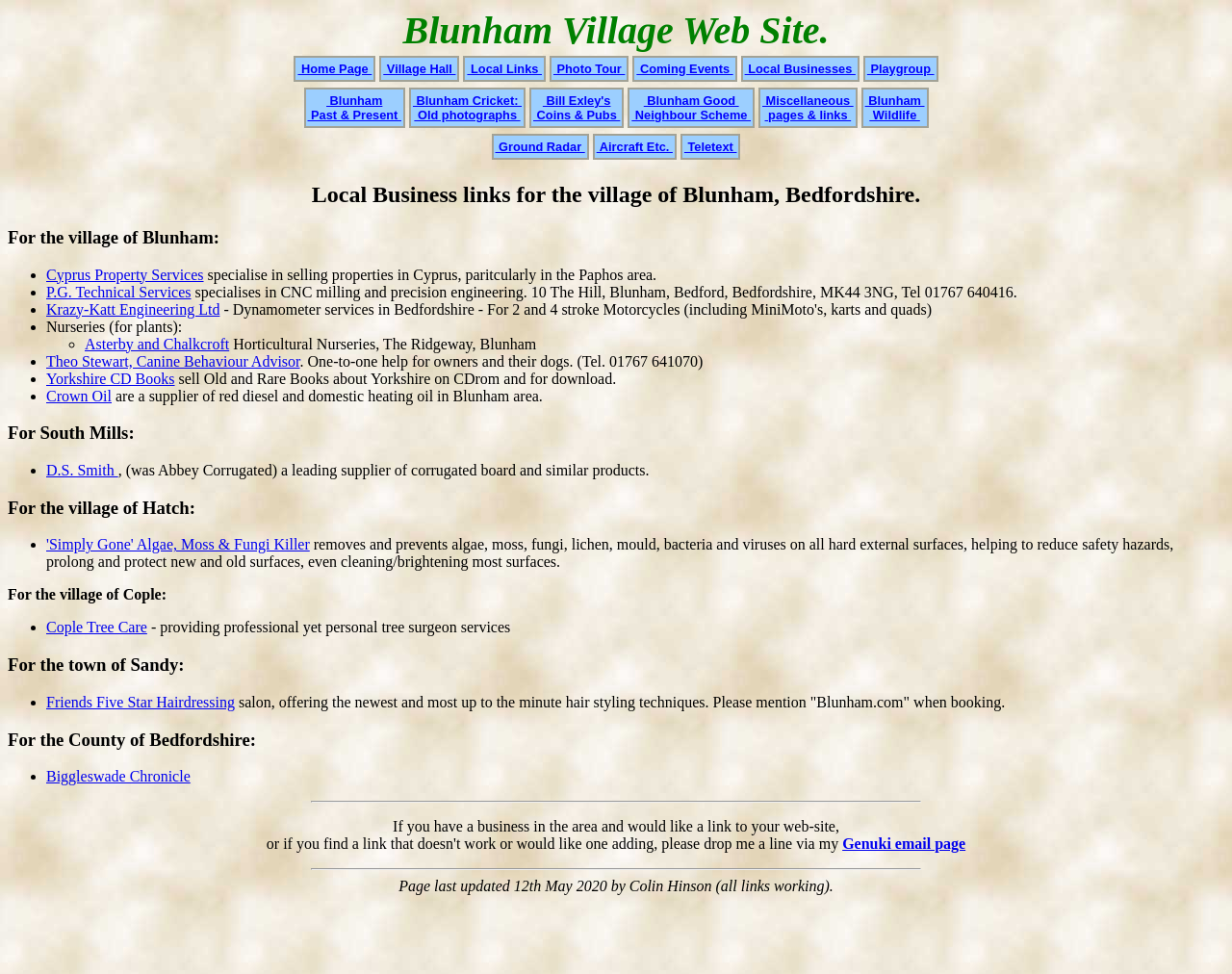Offer an extensive depiction of the webpage and its key elements.

The webpage is titled "Blunham: Local Business Links" and appears to be a directory of local businesses and services in the villages of Blunham, Bedfordshire, and surrounding areas. 

At the top of the page, there is a heading that reads "Blunham Village Web Site." Below this, there are three tables with links to various local businesses and services, including a village hall, photo tour, coming events, local businesses, playgroup, and more. 

Further down the page, there are several headings that categorize the local businesses and services by village, including Blunham, South Mills, Hatch, Cople, and Sandy. Under each heading, there is a list of businesses and services with brief descriptions, including a canine behavior advisor, nurseries, engineering services, oil suppliers, and more. Each business or service has a link to its respective webpage. 

The webpage appears to be a comprehensive directory of local businesses and services in the area, providing residents and visitors with a convenient way to find and access information about various services and amenities.